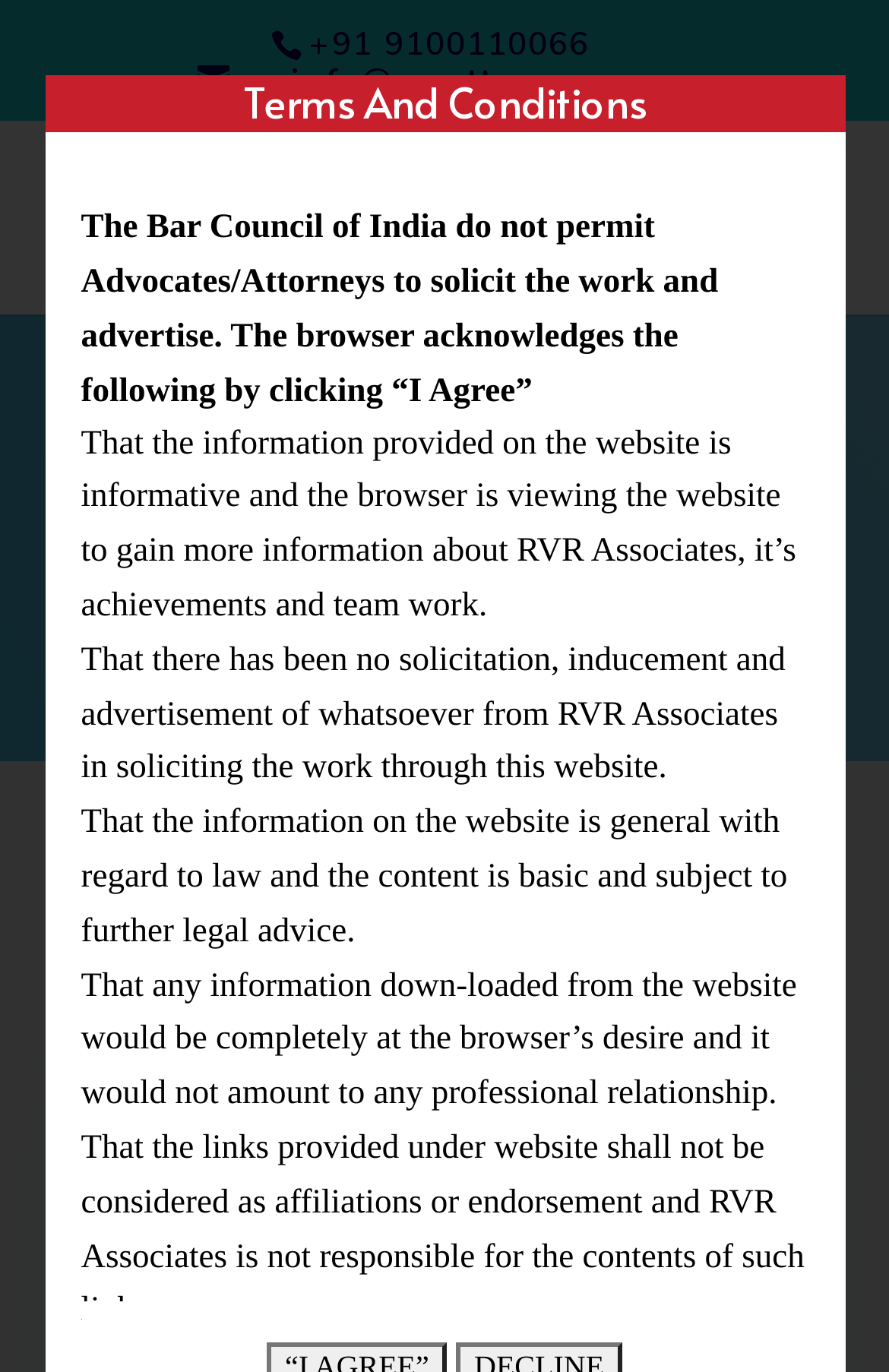Answer the question in one word or a short phrase:
What is the name of the advocate on the webpage?

Sandeep Kaushik